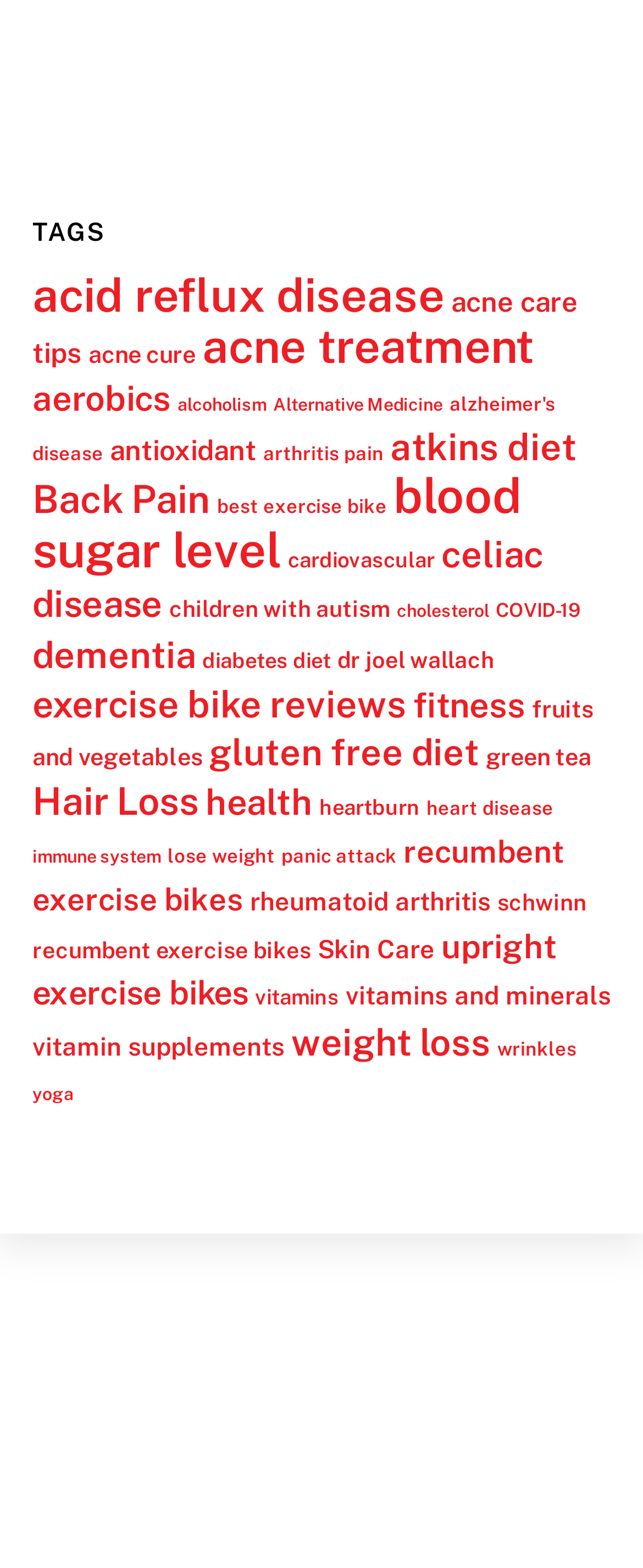Provide a single word or phrase answer to the question: 
What is the category of 'atkins diet'?

Diet